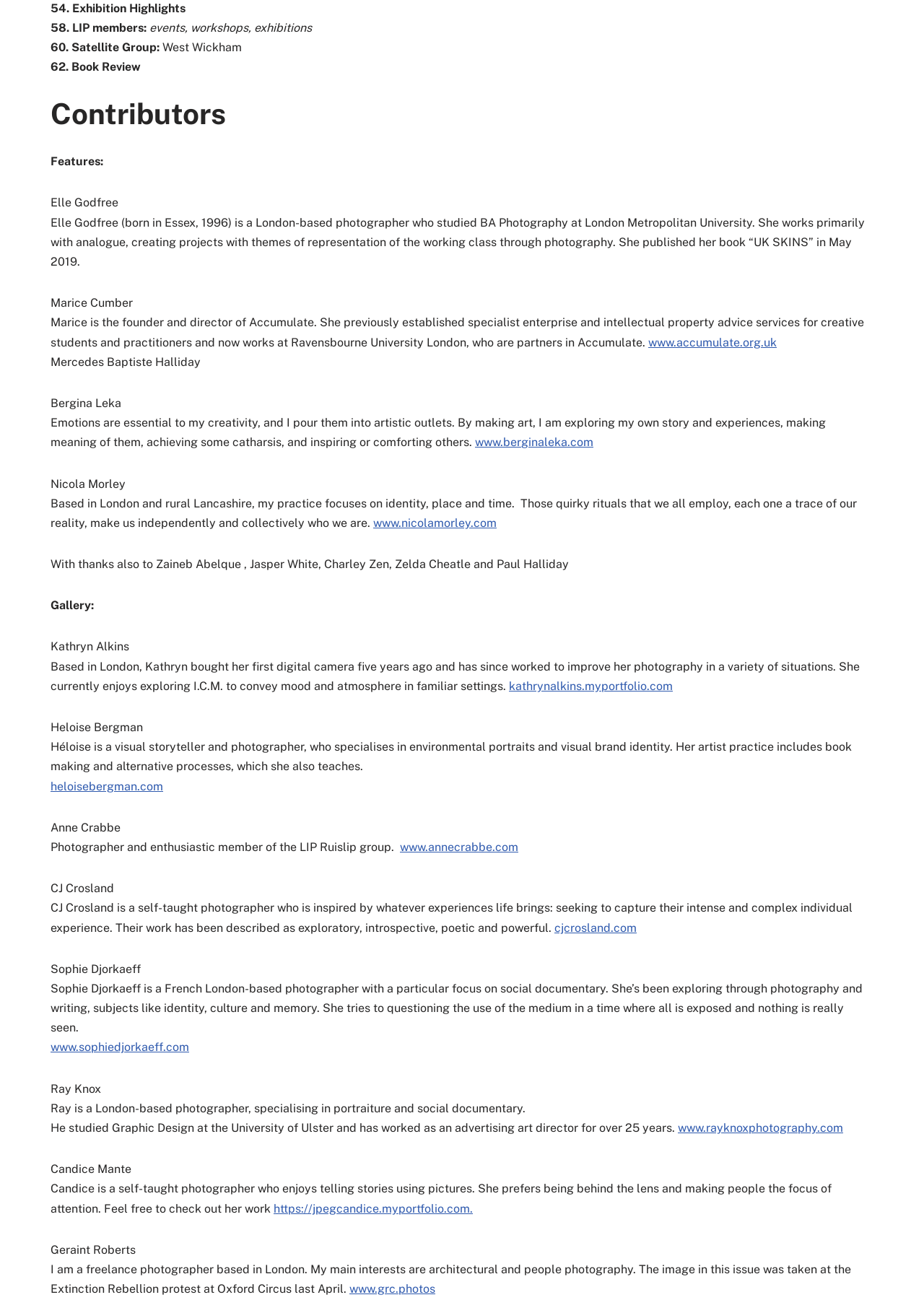How many contributors are listed on the webpage?
Offer a detailed and full explanation in response to the question.

The webpage lists 13 contributors, including Elle Godfree, Marice Cumber, Mercedes Baptiste Halliday, Bergina Leka, Nicola Morley, Kathryn Alkins, Heloise Bergman, Anne Crabbe, CJ Crosland, Sophie Djorkaeff, Ray Knox, Candice Mante, and Geraint Roberts. These contributors are listed under the 'Contributors' heading with a bounding box coordinate of [0.055, 0.076, 0.945, 0.1].